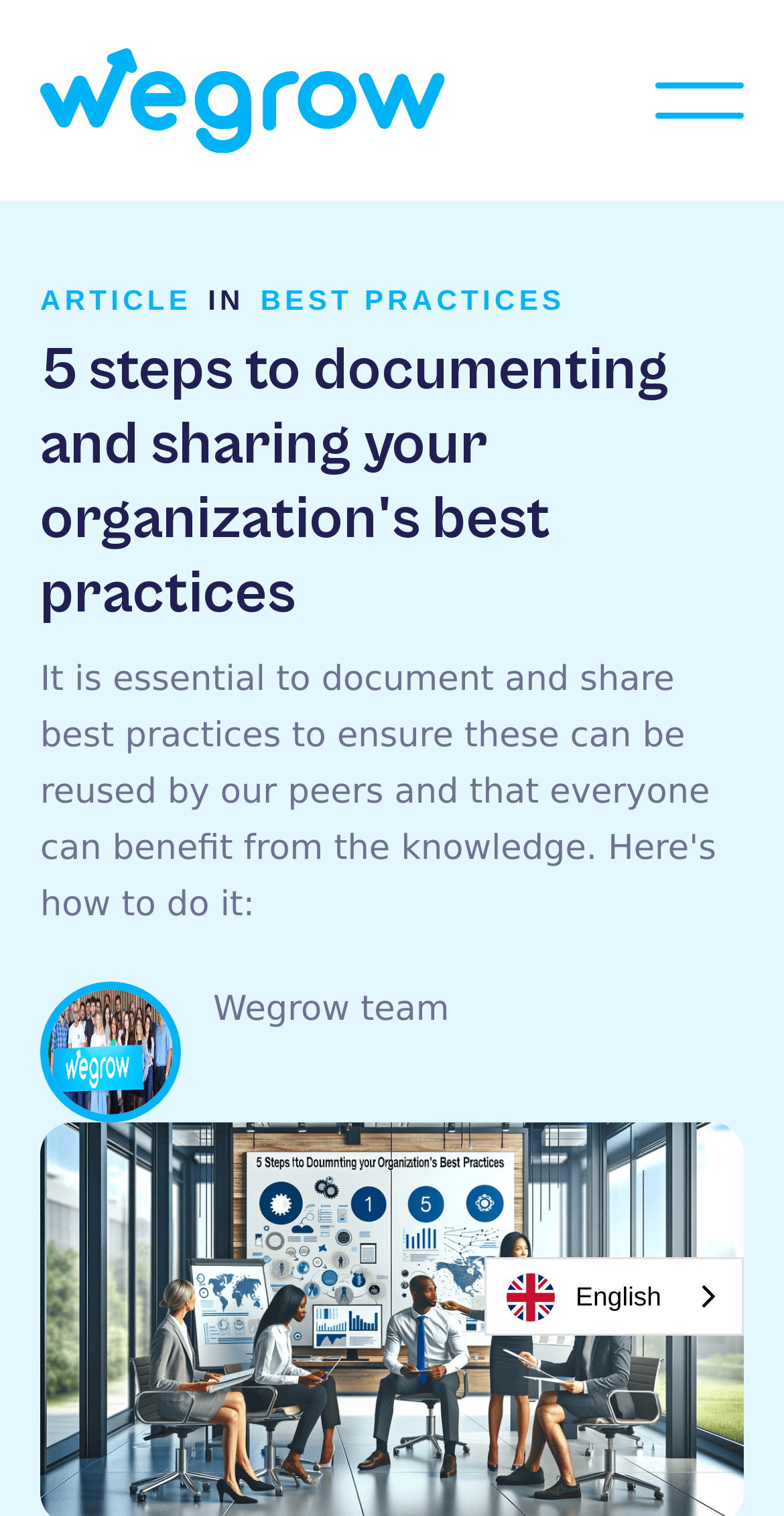Find the bounding box of the UI element described as follows: "aria-label="menu"".

[0.836, 0.039, 0.949, 0.094]